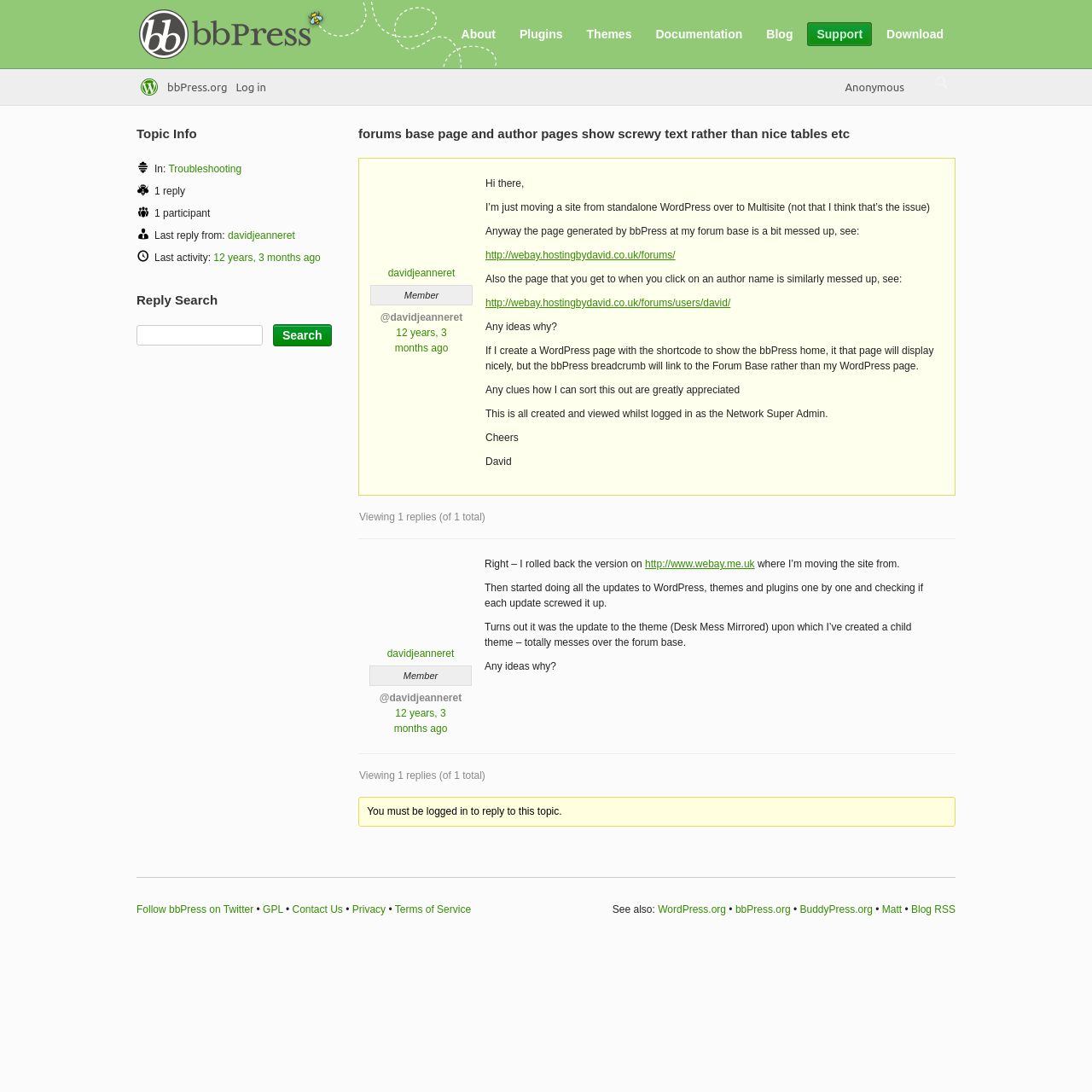Please specify the bounding box coordinates of the area that should be clicked to accomplish the following instruction: "View the 'Troubleshooting' forum". The coordinates should consist of four float numbers between 0 and 1, i.e., [left, top, right, bottom].

[0.154, 0.149, 0.221, 0.16]